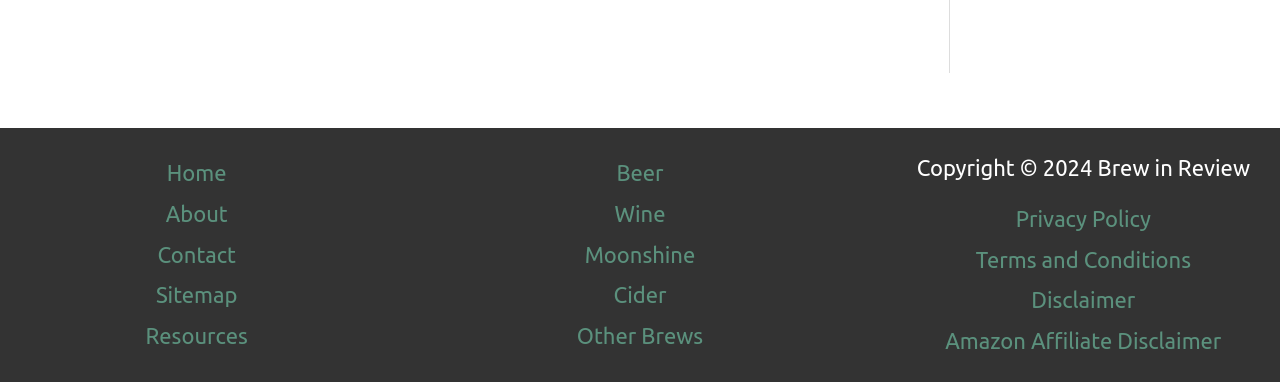Please identify the bounding box coordinates of the element that needs to be clicked to perform the following instruction: "Search for a dentist".

None